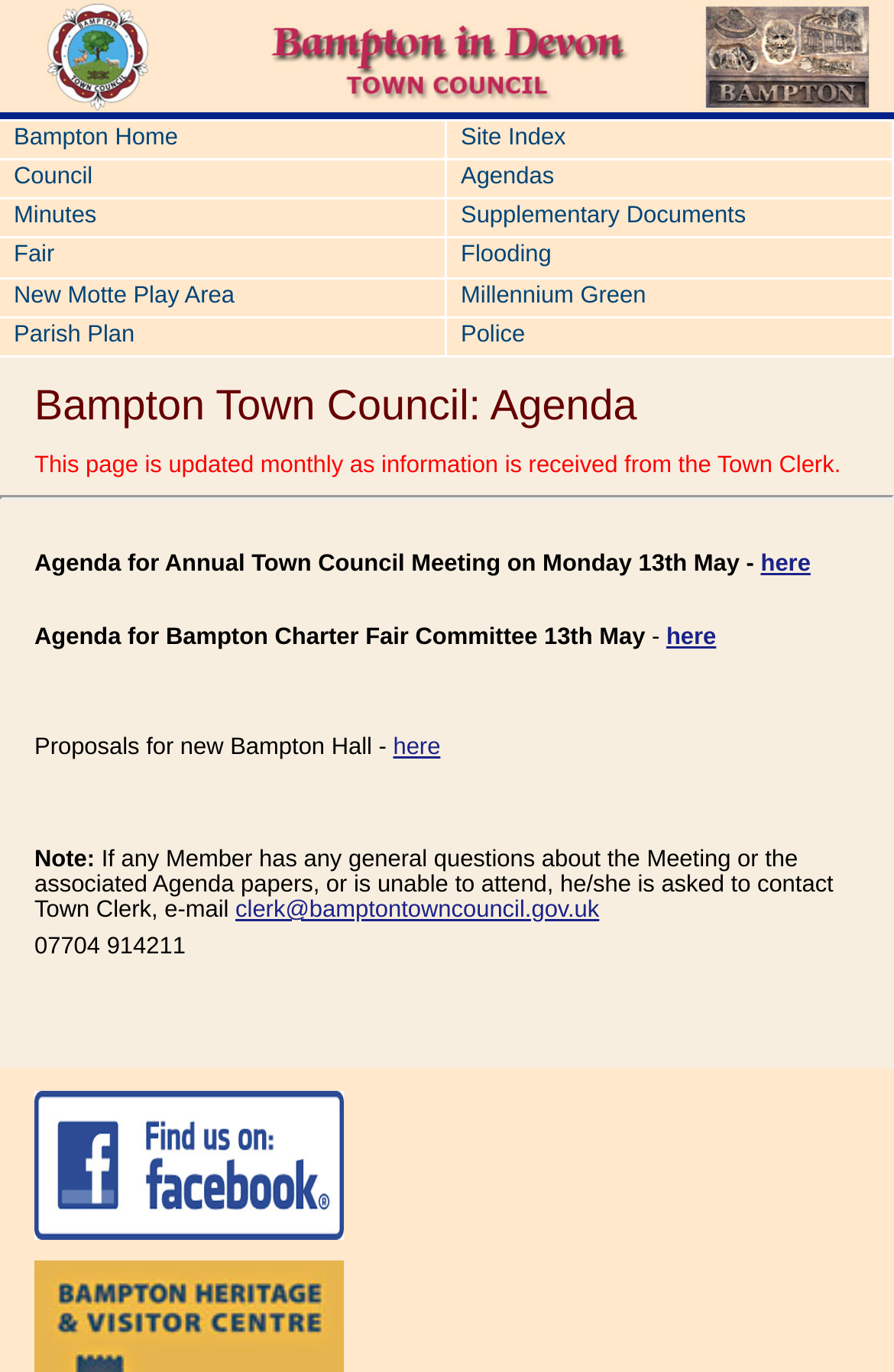Please provide a short answer using a single word or phrase for the question:
What social media platform is linked to from the page?

Facebook